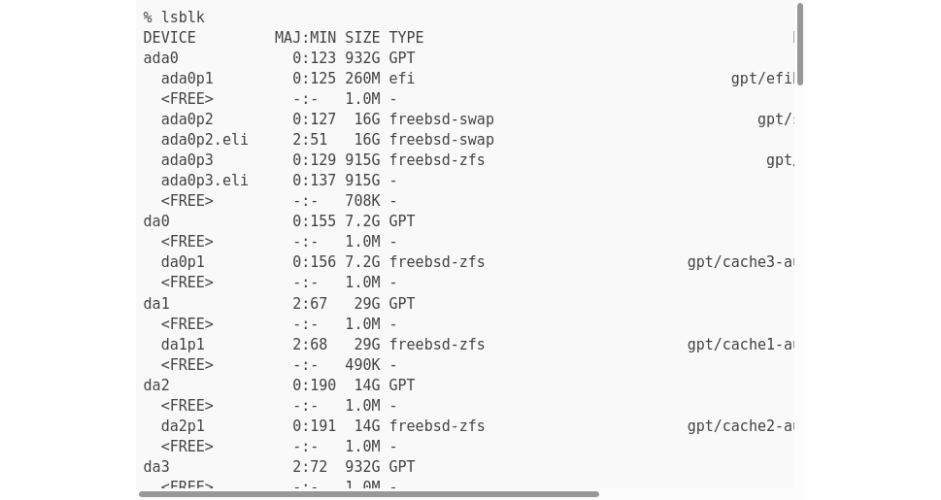What is represented as `<FREE>` in the listing?
Can you provide a detailed and comprehensive answer to the question?

The entries in the listing are well-formatted, making it easy to identify unused space, represented as `<FREE>`, alongside existing partitions.